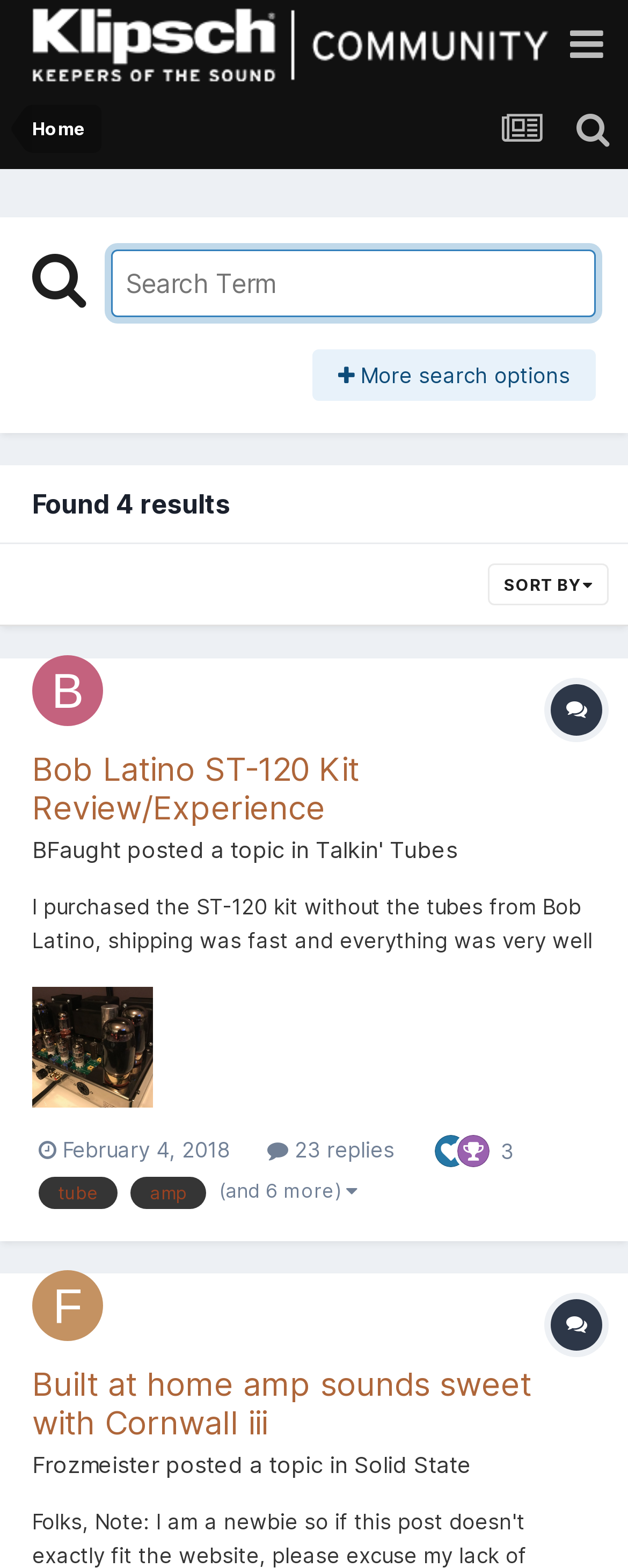Determine the bounding box coordinates of the section to be clicked to follow the instruction: "Go to home page". The coordinates should be given as four float numbers between 0 and 1, formatted as [left, top, right, bottom].

[0.051, 0.067, 0.136, 0.098]